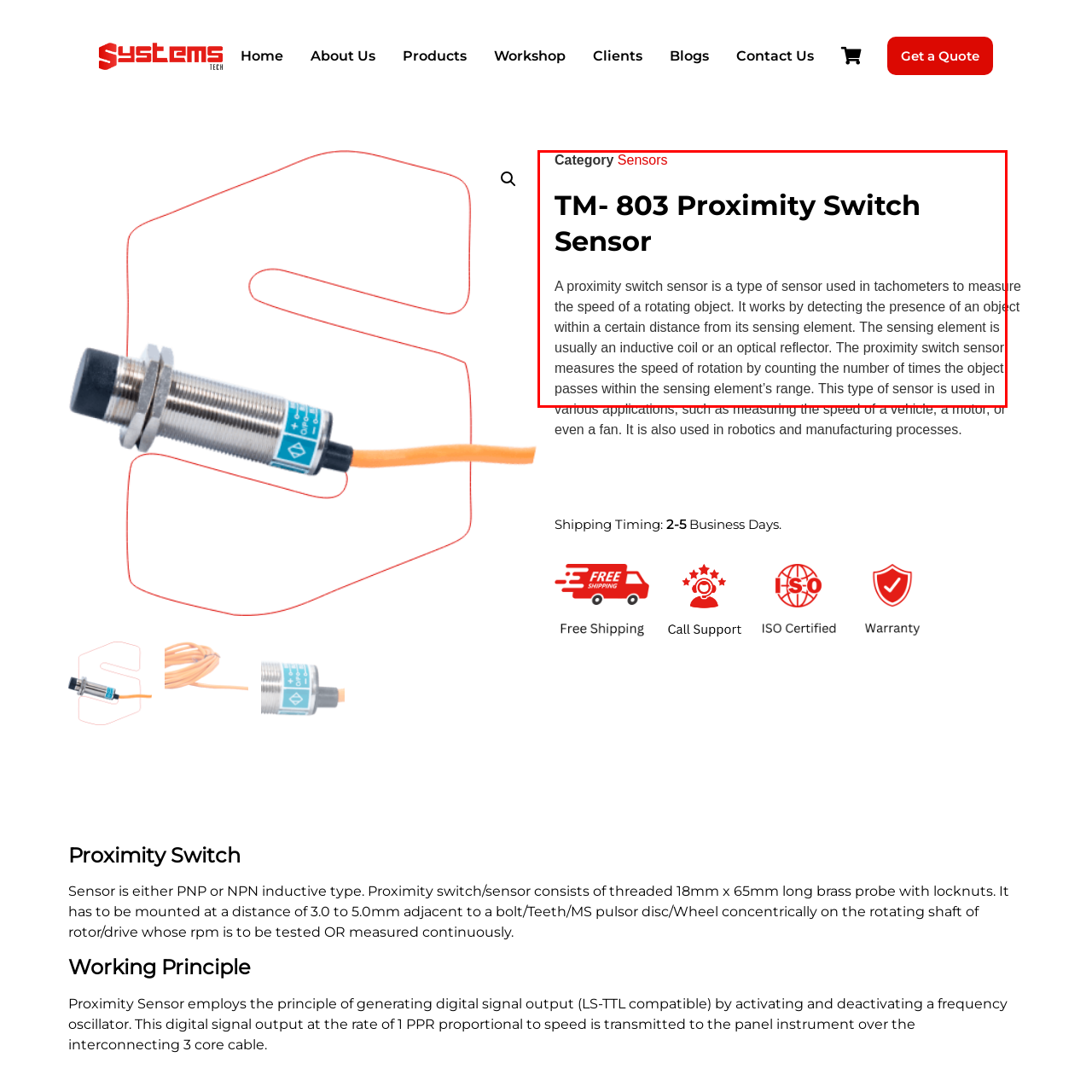Create a thorough description of the image portion outlined in red.

The image showcases the TM-803 Proximity Switch Sensor, highlighting its functionality and significance in measuring the speed of rotating objects. Proximity sensors like this one are essential in various applications, from automotive tachometers to robotics and manufacturing processes. The text accompanying the image elaborates on how the sensor detects nearby objects through an inductive coil or optical reflector, counting their presence to gauge speed accurately. The TM-803, characterized by its threaded brass probe design, is engineered for precise mounting proximity to a rotating shaft, making it an ideal choice for continuous speed measurement in various mechanical systems.